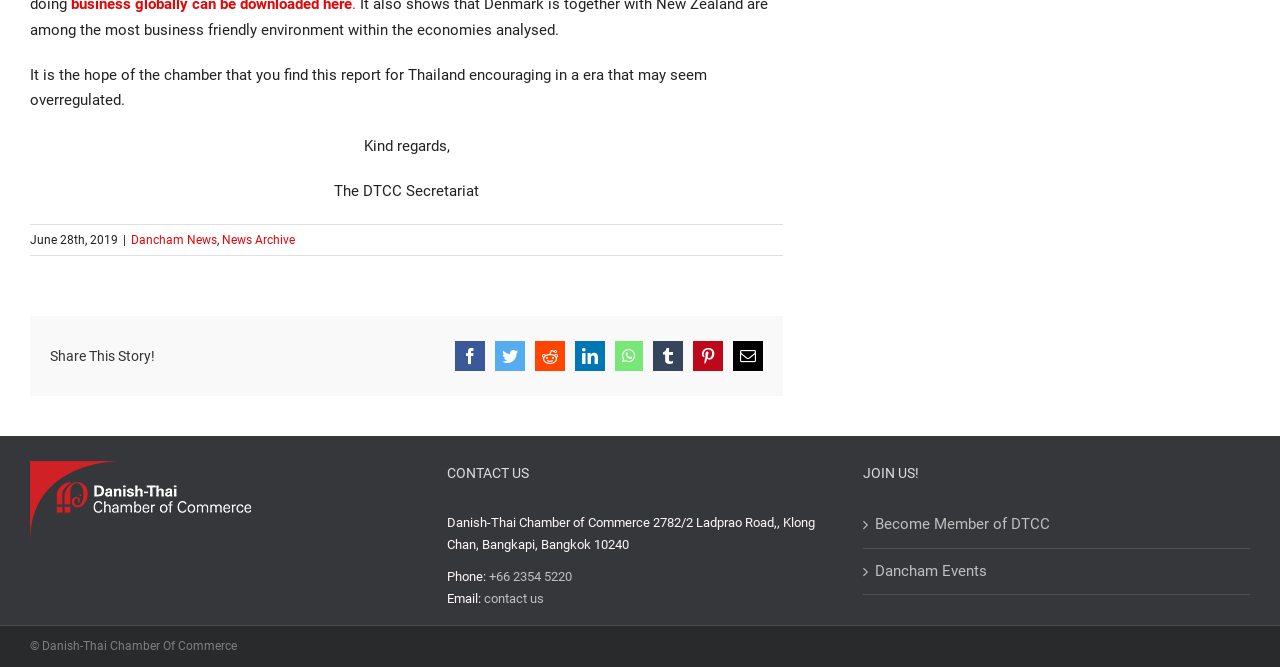Please specify the bounding box coordinates for the clickable region that will help you carry out the instruction: "Contact us via phone".

[0.382, 0.854, 0.447, 0.876]